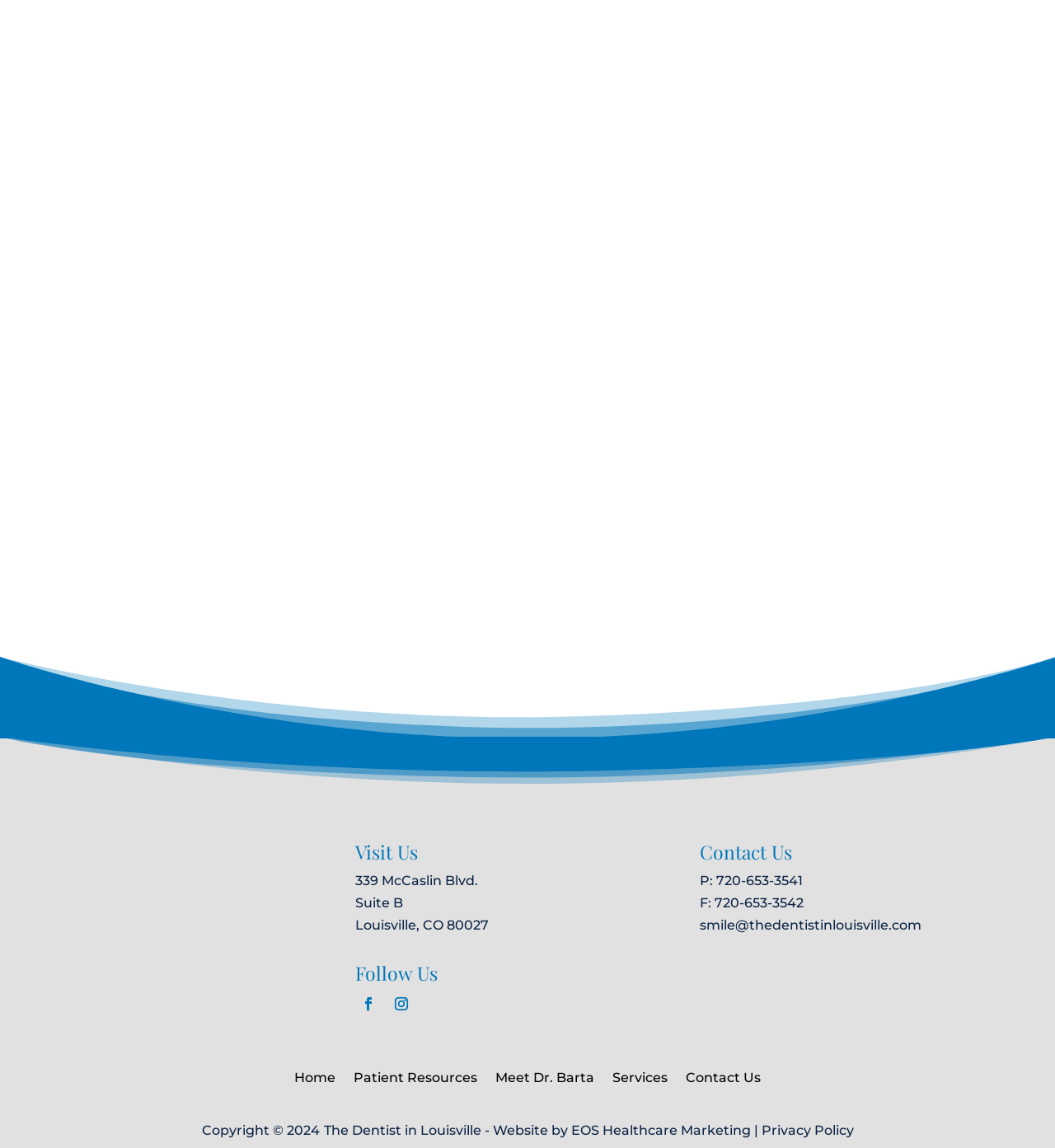Identify the bounding box coordinates necessary to click and complete the given instruction: "Click on Teeth Whitening".

[0.123, 0.176, 0.233, 0.19]